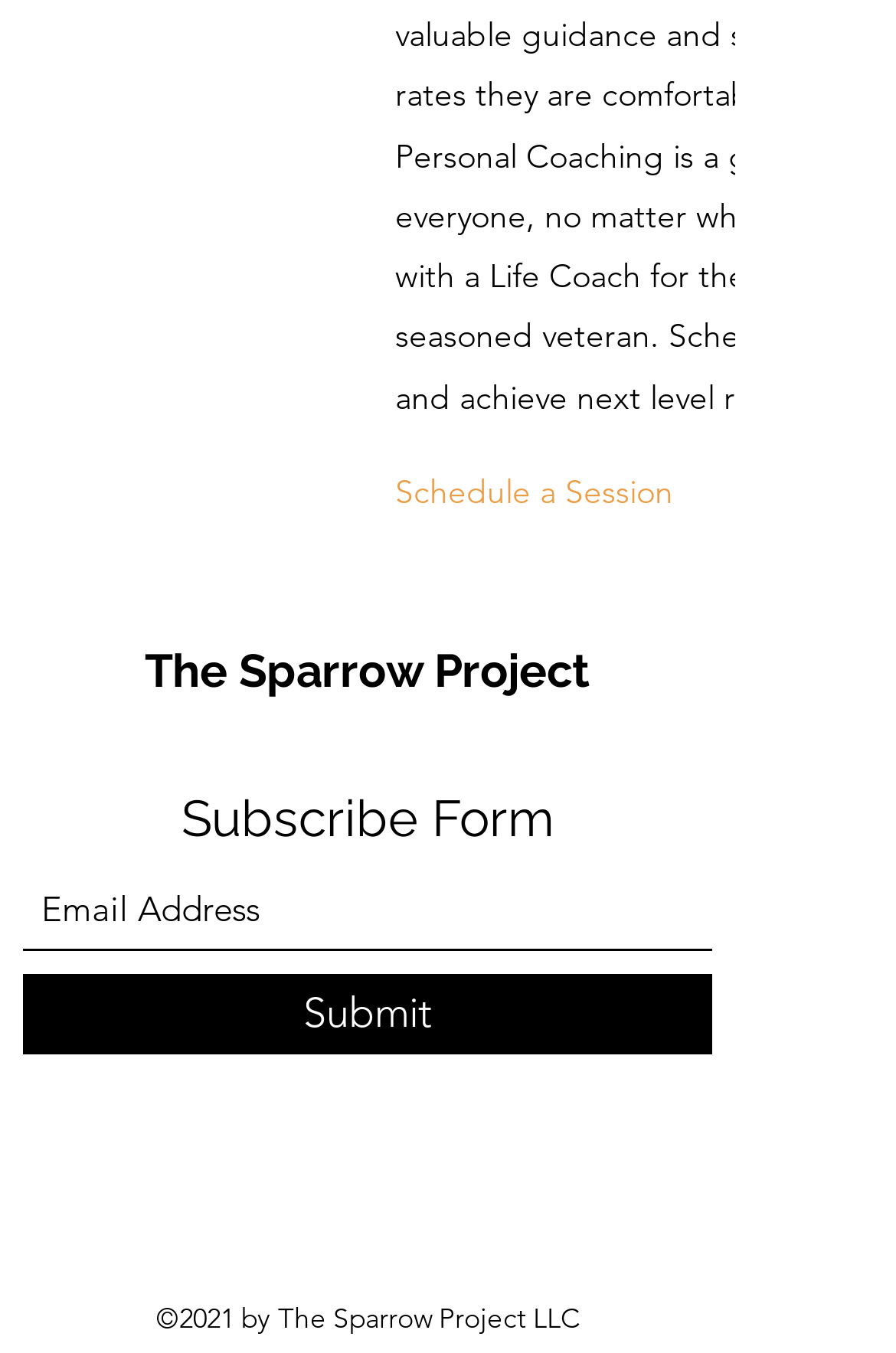Refer to the element description Schedule a Session and identify the corresponding bounding box in the screenshot. Format the coordinates as (top-left x, top-left y, bottom-right x, bottom-right y) with values in the range of 0 to 1.

[0.441, 0.338, 0.746, 0.389]